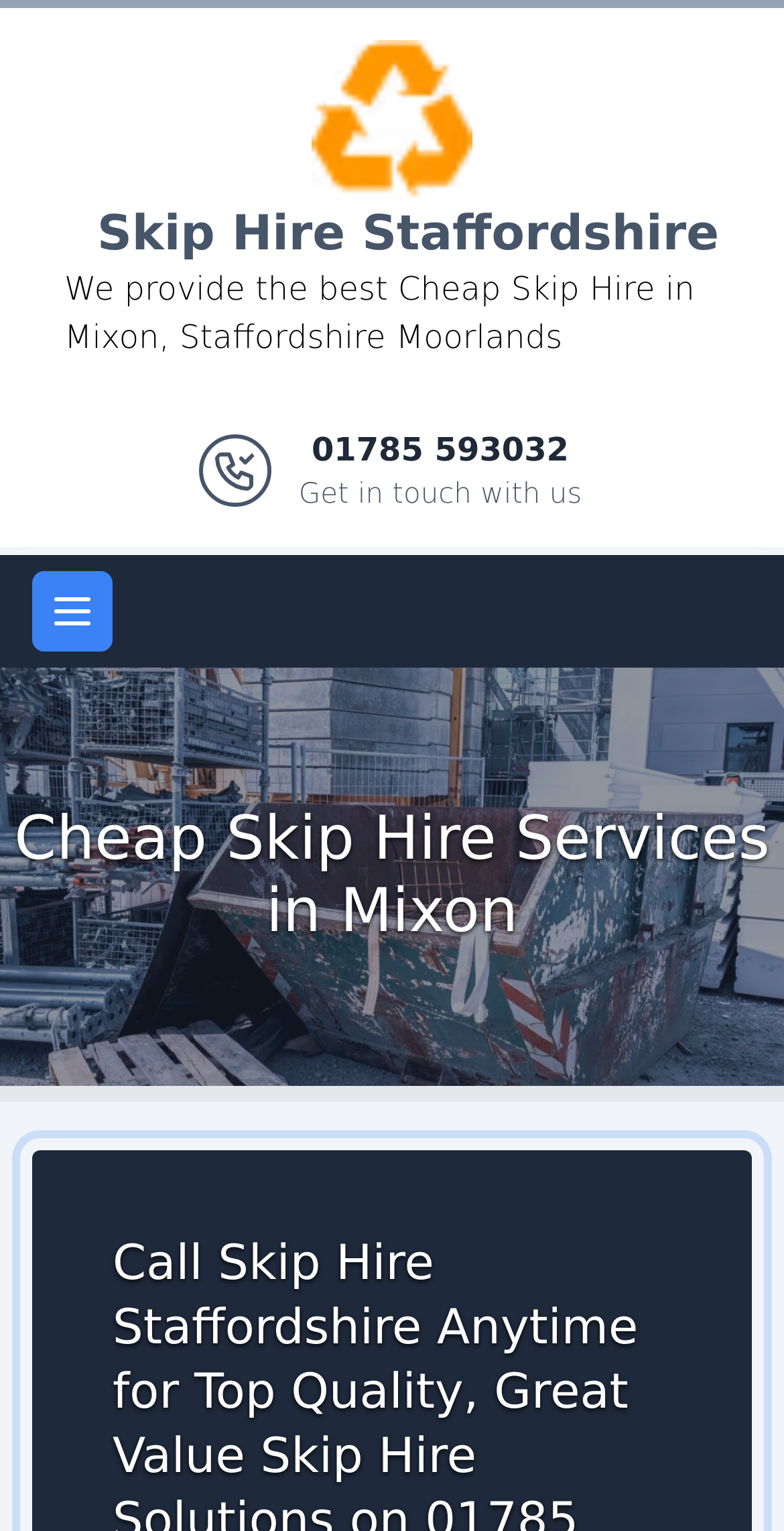Locate the bounding box of the UI element based on this description: "Open main menu". Provide four float numbers between 0 and 1 as [left, top, right, bottom].

[0.041, 0.373, 0.144, 0.426]